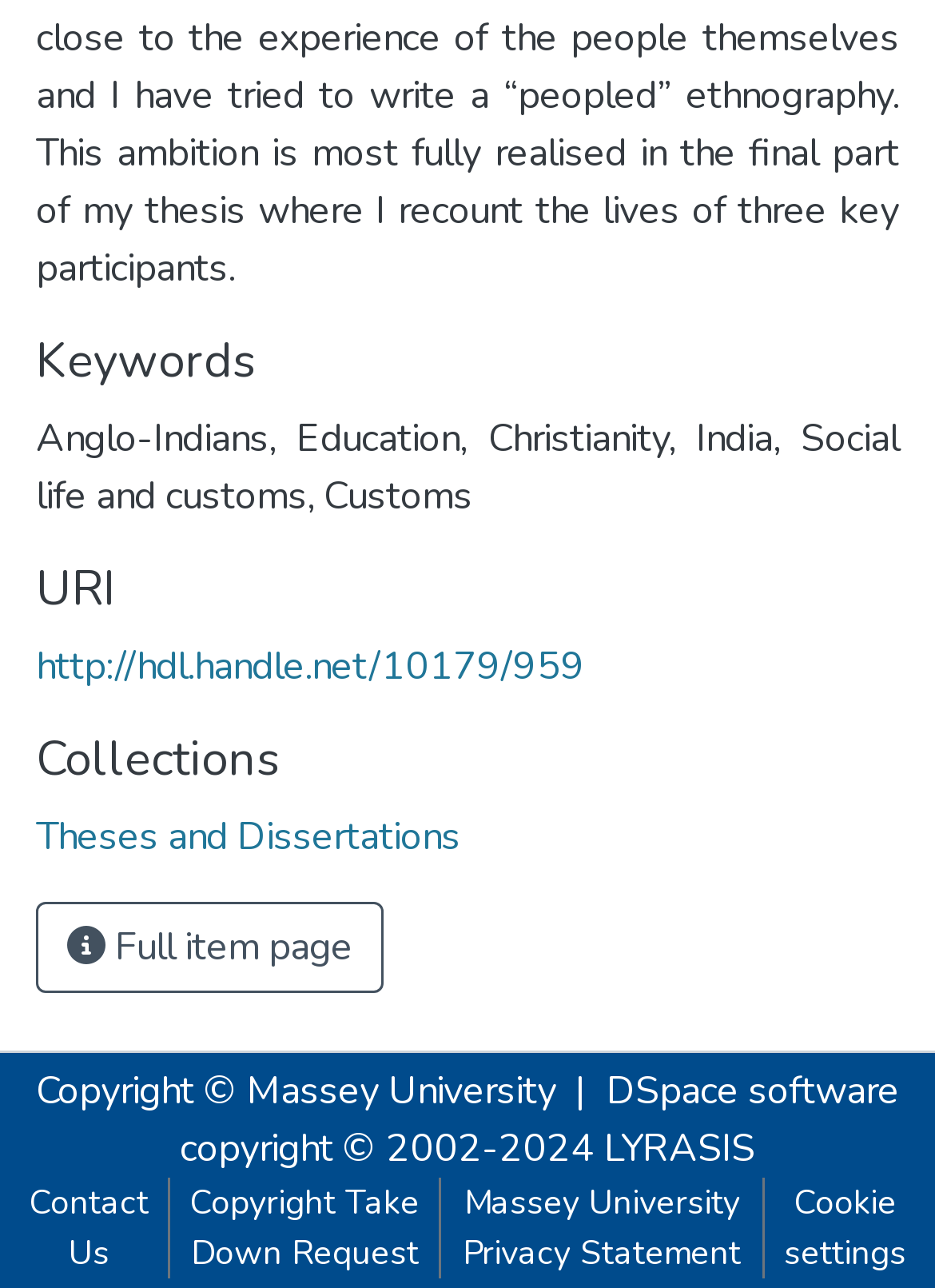Based on the element description: "Contact Us", identify the UI element and provide its bounding box coordinates. Use four float numbers between 0 and 1, [left, top, right, bottom].

[0.01, 0.915, 0.179, 0.993]